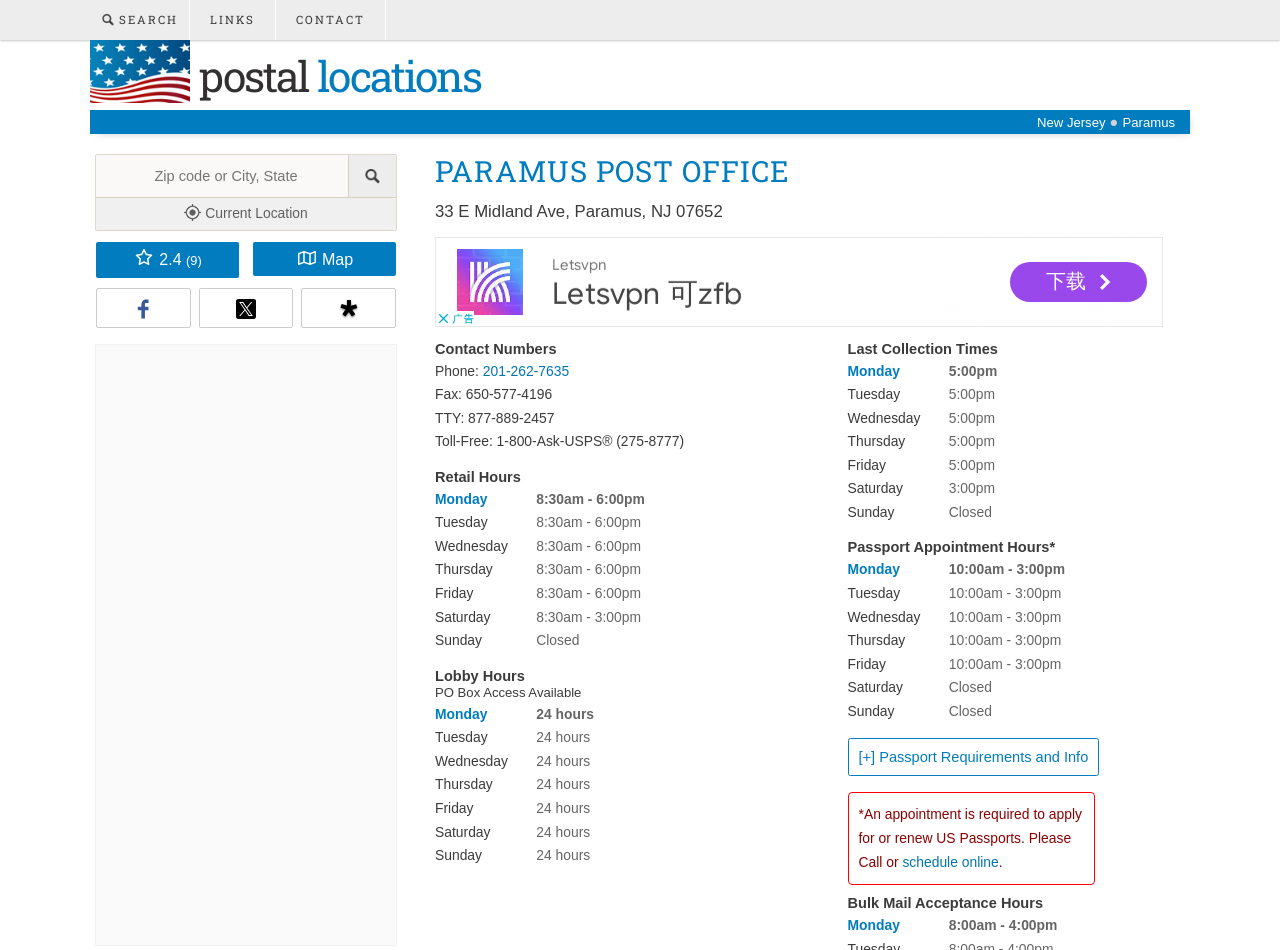Present a detailed account of what is displayed on the webpage.

This webpage is about a Post Office location in Paramus, New Jersey, on E Midland Ave. At the top, there is a search bar with a search image icon on the left and a "SEARCH" link on the right. Next to the search bar, there are three links: "LINKS", "CONTACT", and "american flag postal locations" with an American flag image. 

Below these elements, there is a heading "PARAMUS POST OFFICE" followed by the address "33 E Midland Ave, Paramus, NJ 07652". The contact information, including phone and fax numbers, is listed below the address. 

The webpage then provides the retail hours and lobby hours of the post office, which are listed in a table format with days of the week and corresponding hours. The retail hours are from 8:30 am to 6:00 pm from Monday to Friday, and from 8:30 am to 3:00 pm on Saturday. The lobby hours are 24 hours a day from Monday to Sunday. 

Additionally, the webpage lists the last collection times, which are 5:00 pm from Monday to Friday, 3:00 pm on Saturday, and closed on Sunday. There is also a section for passport appointment hours, which are from 10:00 am to 3:00 pm from Monday to Friday.